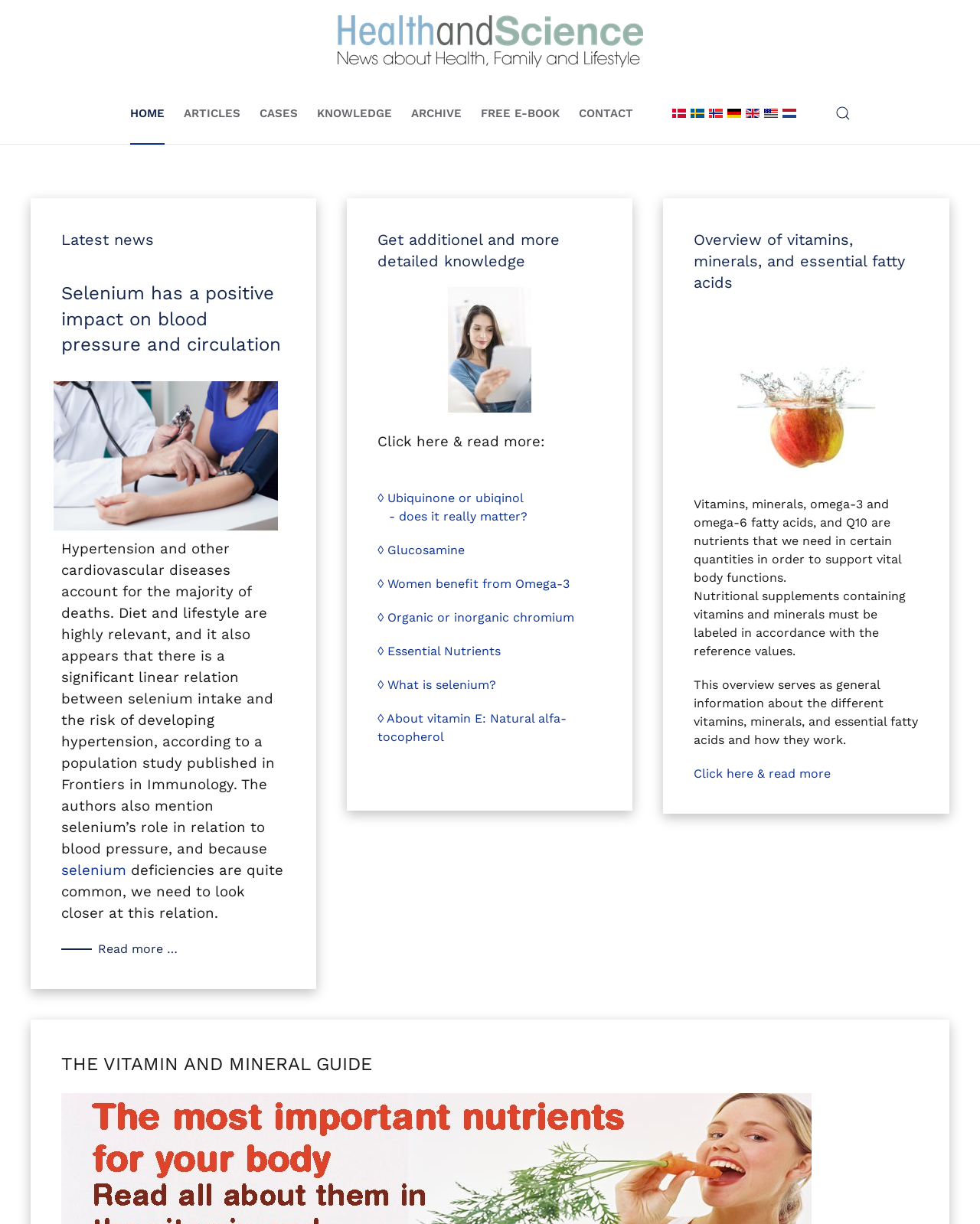Please give the bounding box coordinates of the area that should be clicked to fulfill the following instruction: "Open the search function". The coordinates should be in the format of four float numbers from 0 to 1, i.e., [left, top, right, bottom].

[0.852, 0.068, 0.868, 0.118]